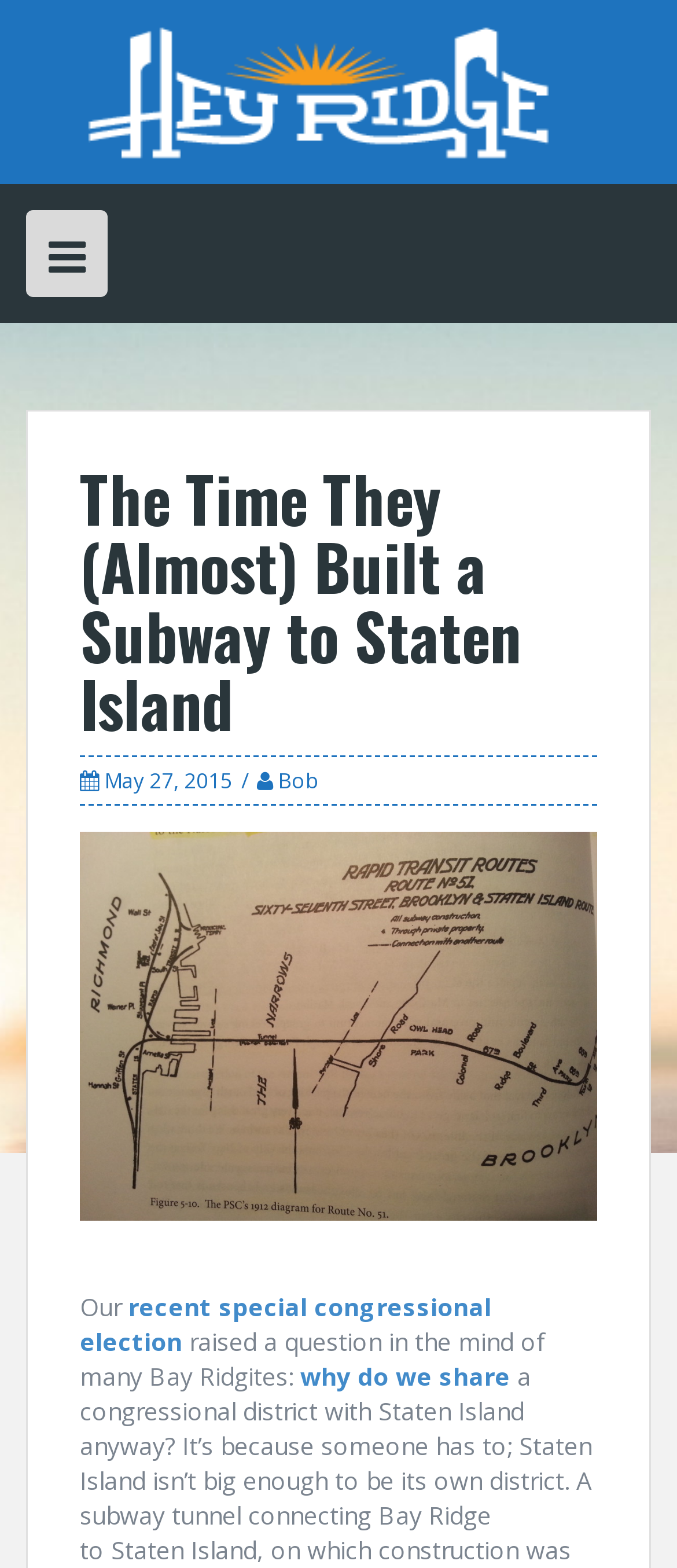Can you identify and provide the main heading of the webpage?

The Time They (Almost) Built a Subway to Staten Island